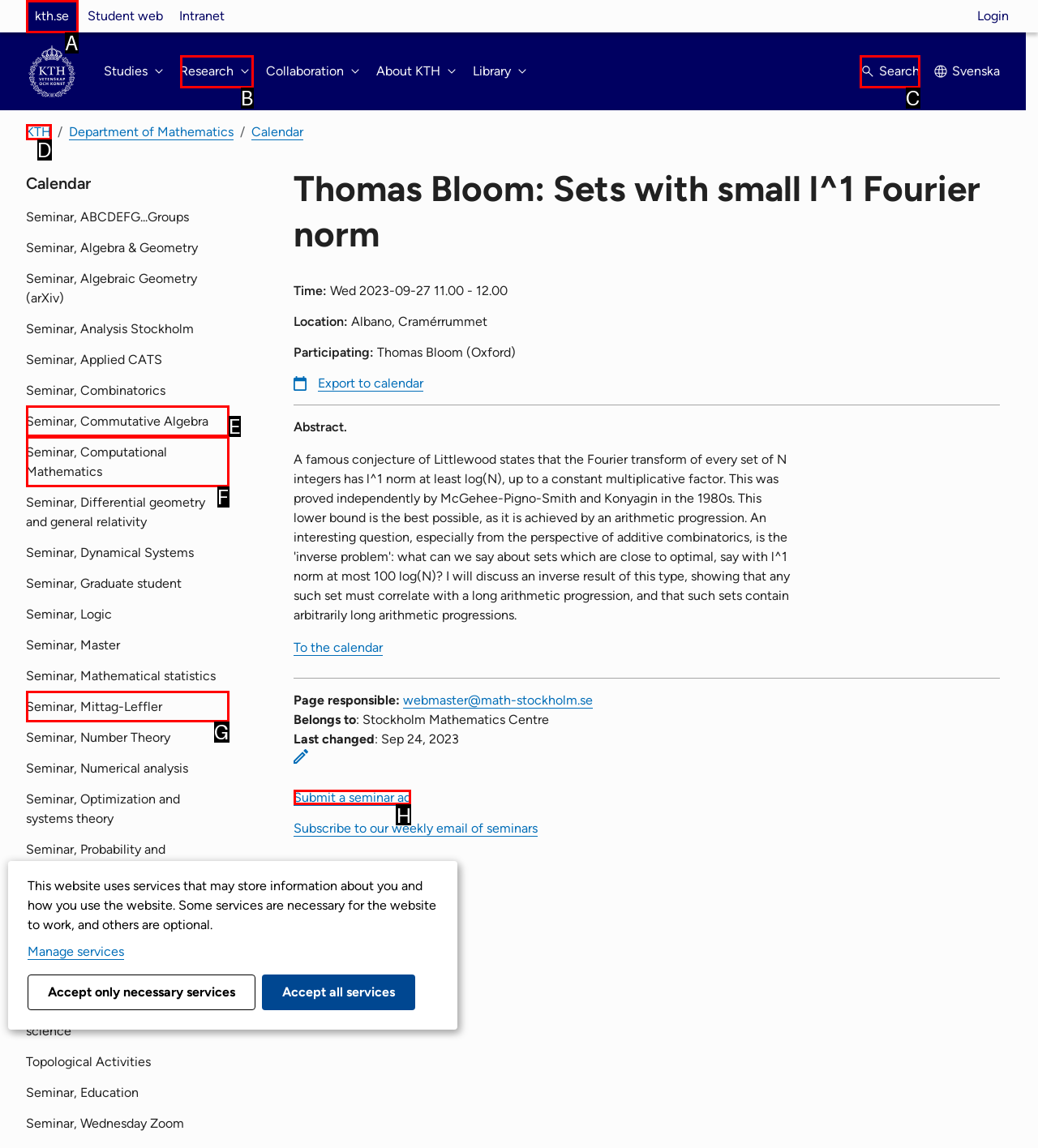Choose the correct UI element to click for this task: Submit a seminar ad Answer using the letter from the given choices.

H